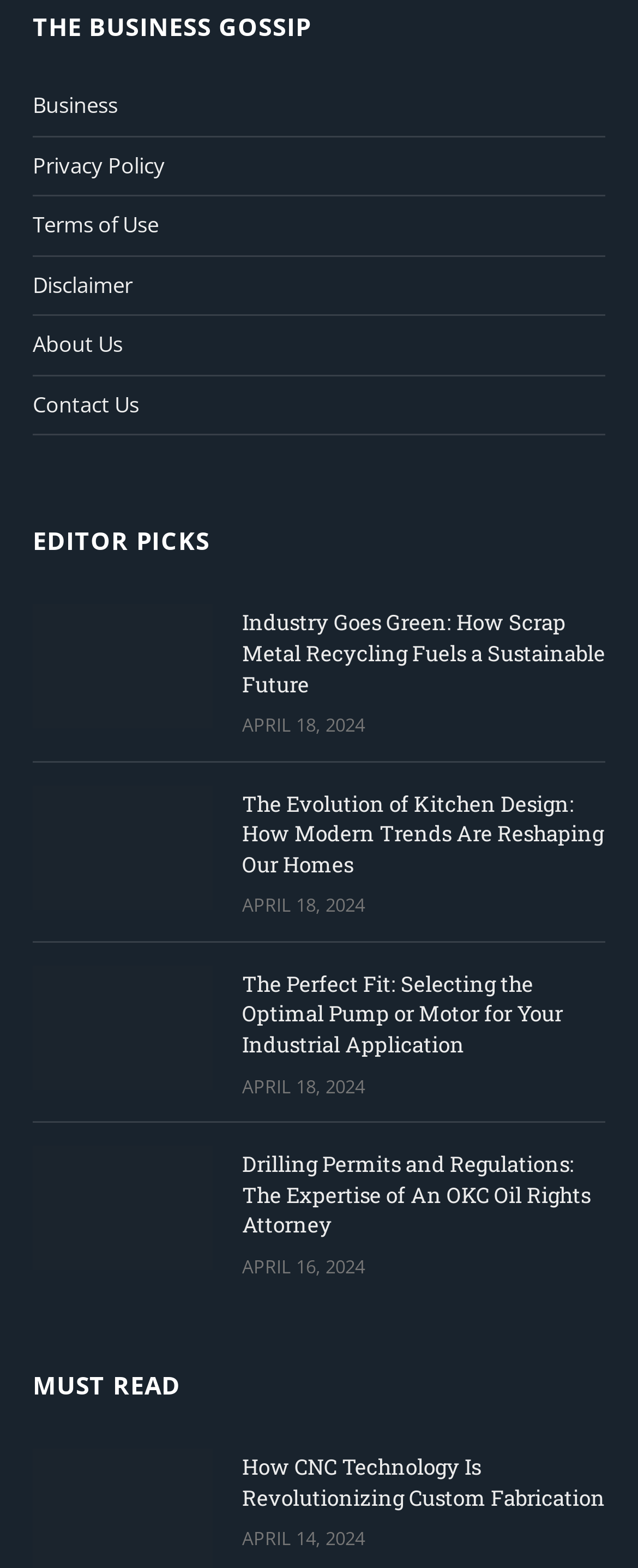Pinpoint the bounding box coordinates of the element you need to click to execute the following instruction: "Read the article 'How CNC Technology Is Revolutionizing Custom Fabrication'". The bounding box should be represented by four float numbers between 0 and 1, in the format [left, top, right, bottom].

[0.379, 0.926, 0.949, 0.964]